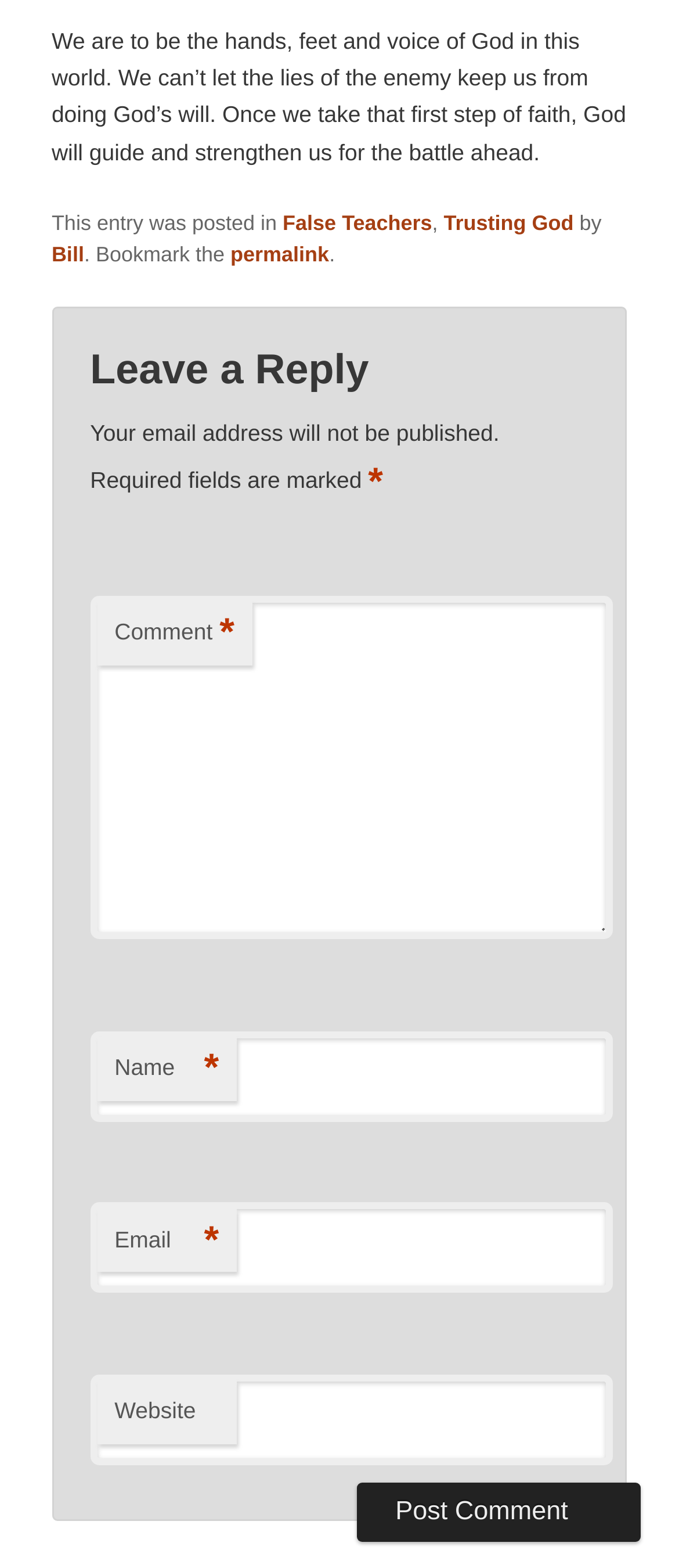Can you find the bounding box coordinates for the element to click on to achieve the instruction: "go to the tenth link"?

None